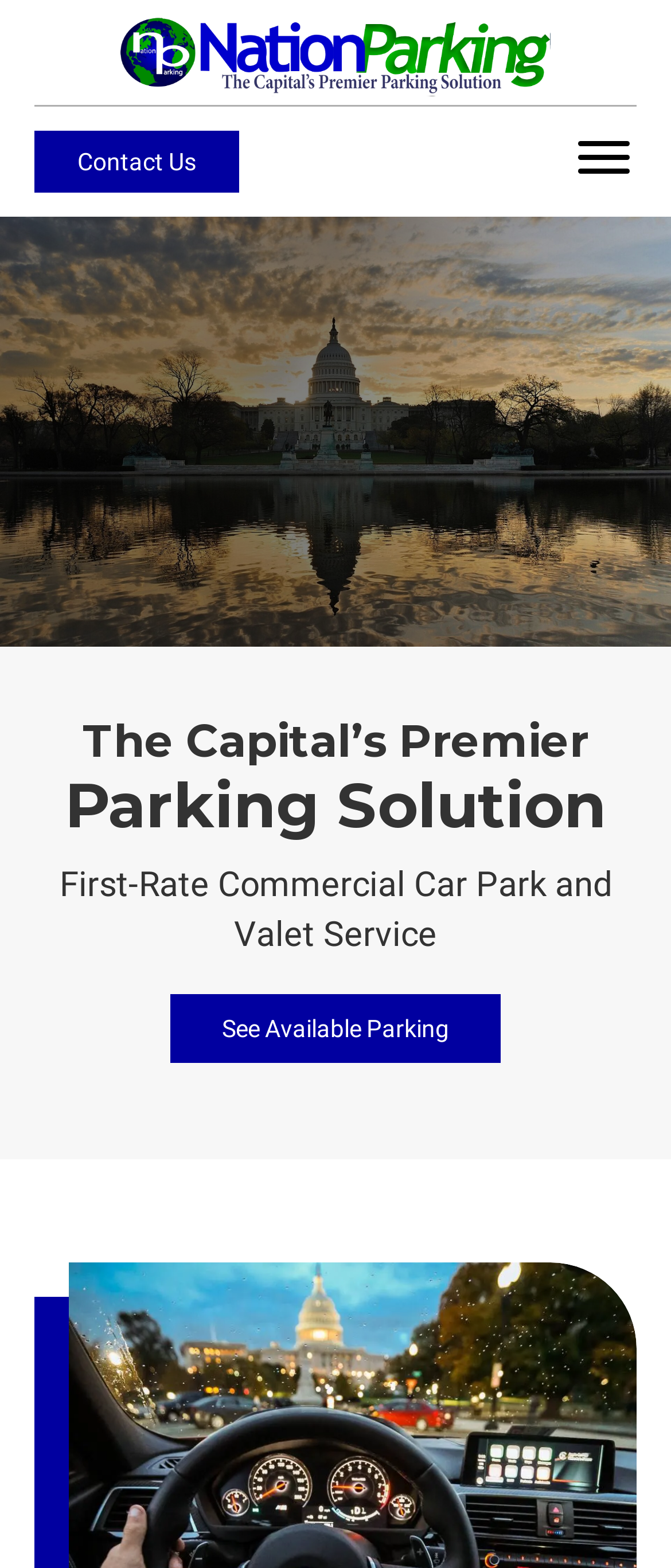Using the description "Contact Us", predict the bounding box of the relevant HTML element.

[0.051, 0.083, 0.356, 0.123]